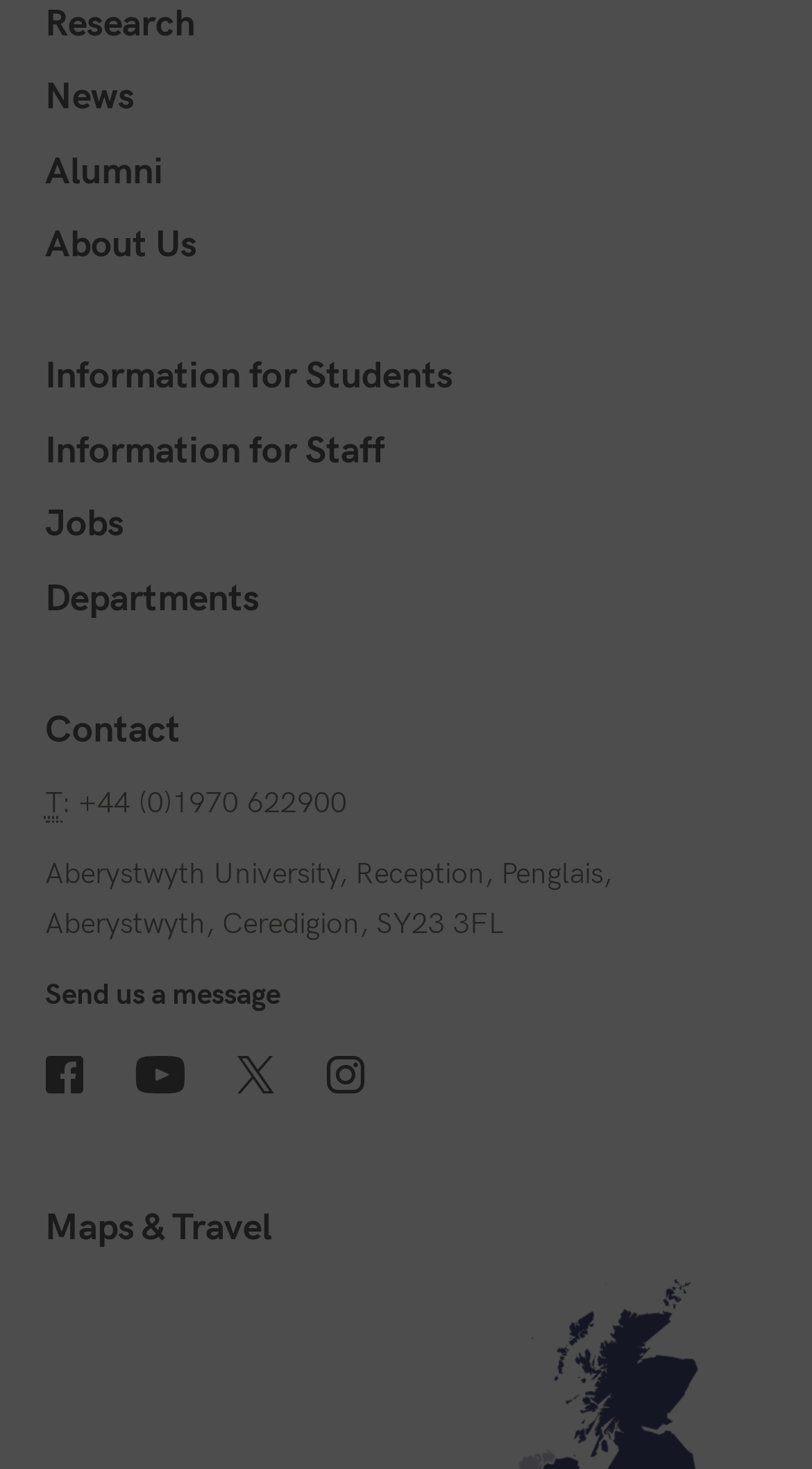How many social media links are available?
Answer with a single word or phrase, using the screenshot for reference.

4